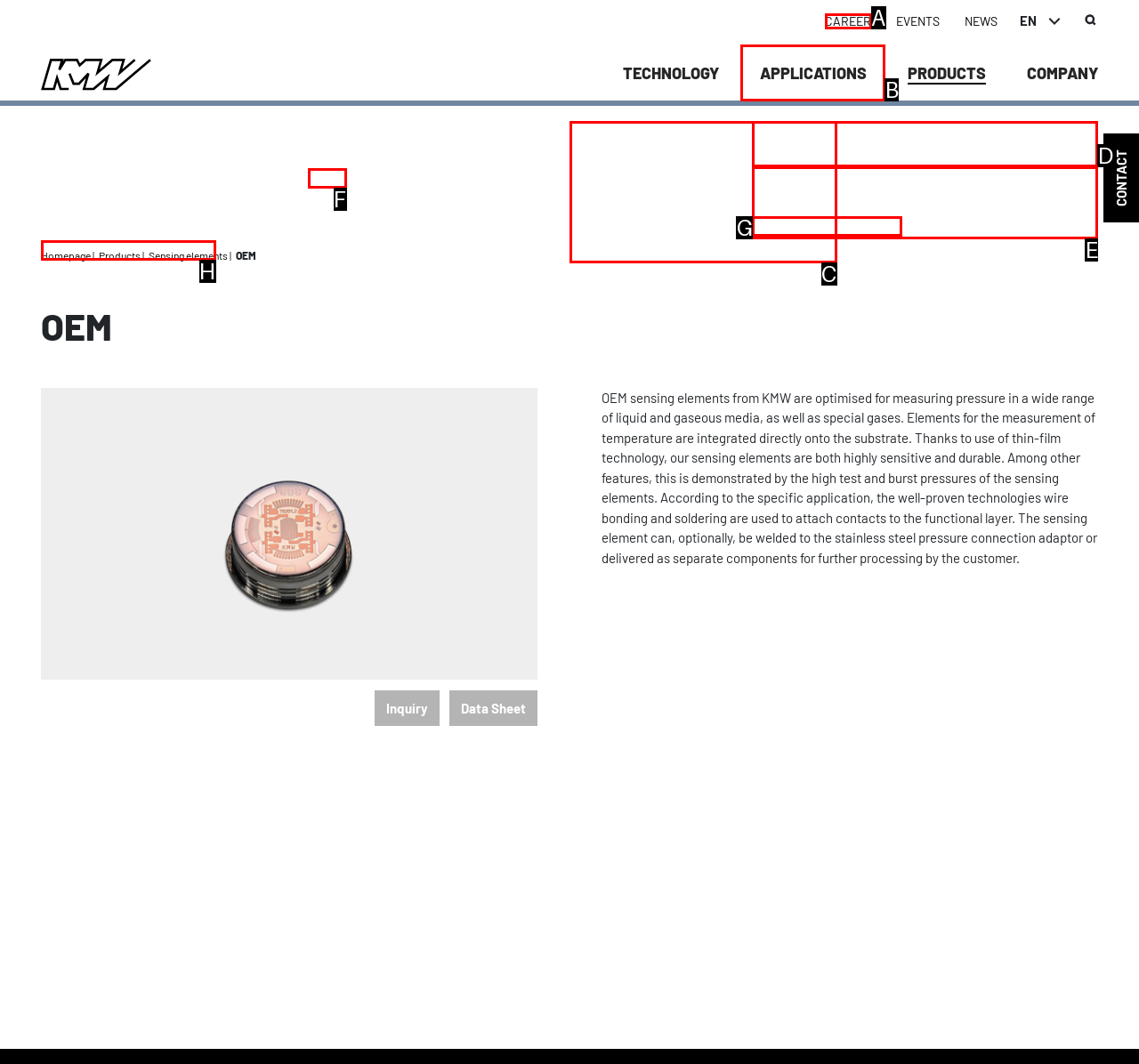Match the description: Quality and Certifications to the correct HTML element. Provide the letter of your choice from the given options.

H